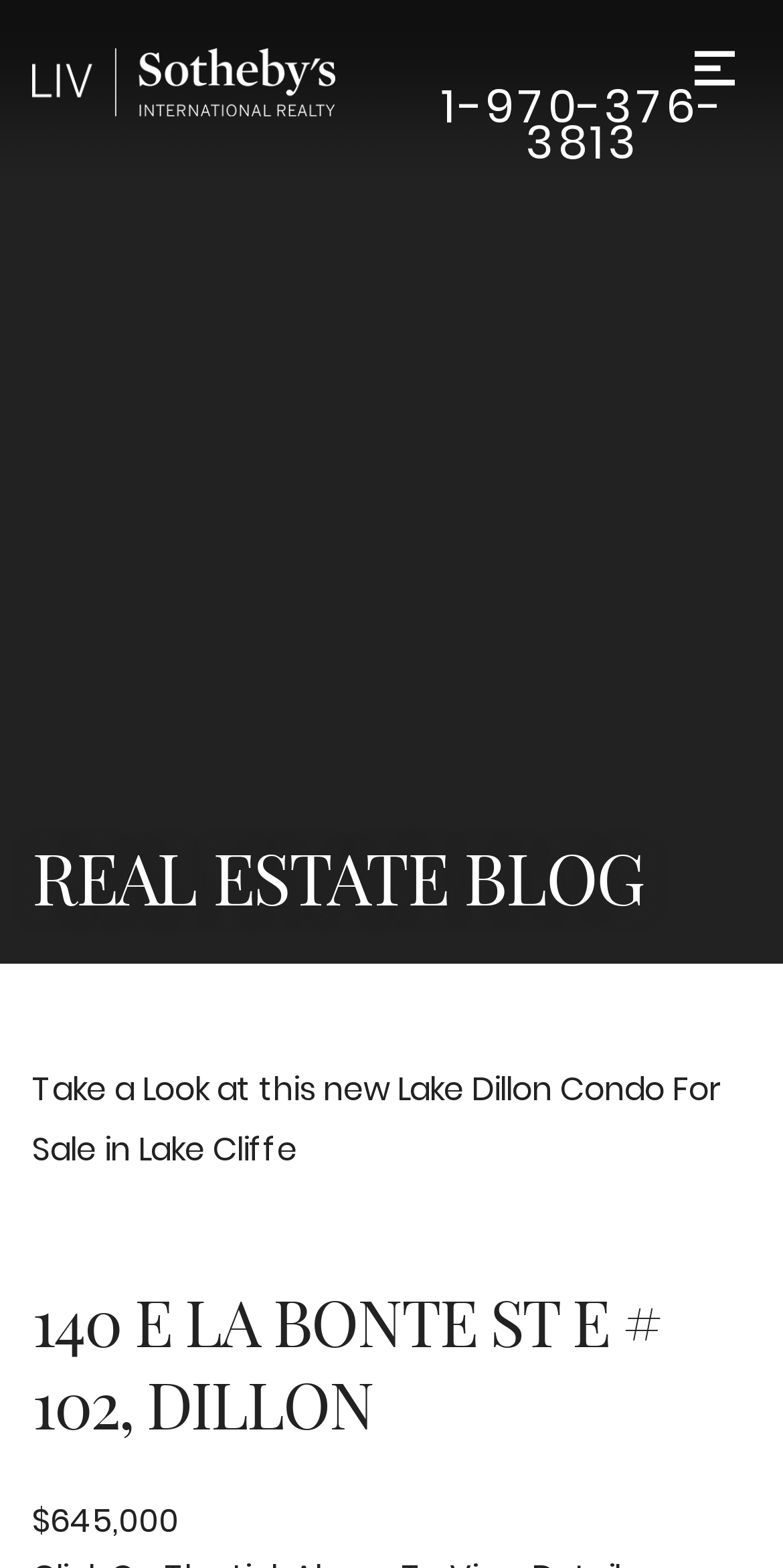Identify the bounding box for the given UI element using the description provided. Coordinates should be in the format (top-left x, top-left y, bottom-right x, bottom-right y) and must be between 0 and 1. Here is the description: Privacy policy

None